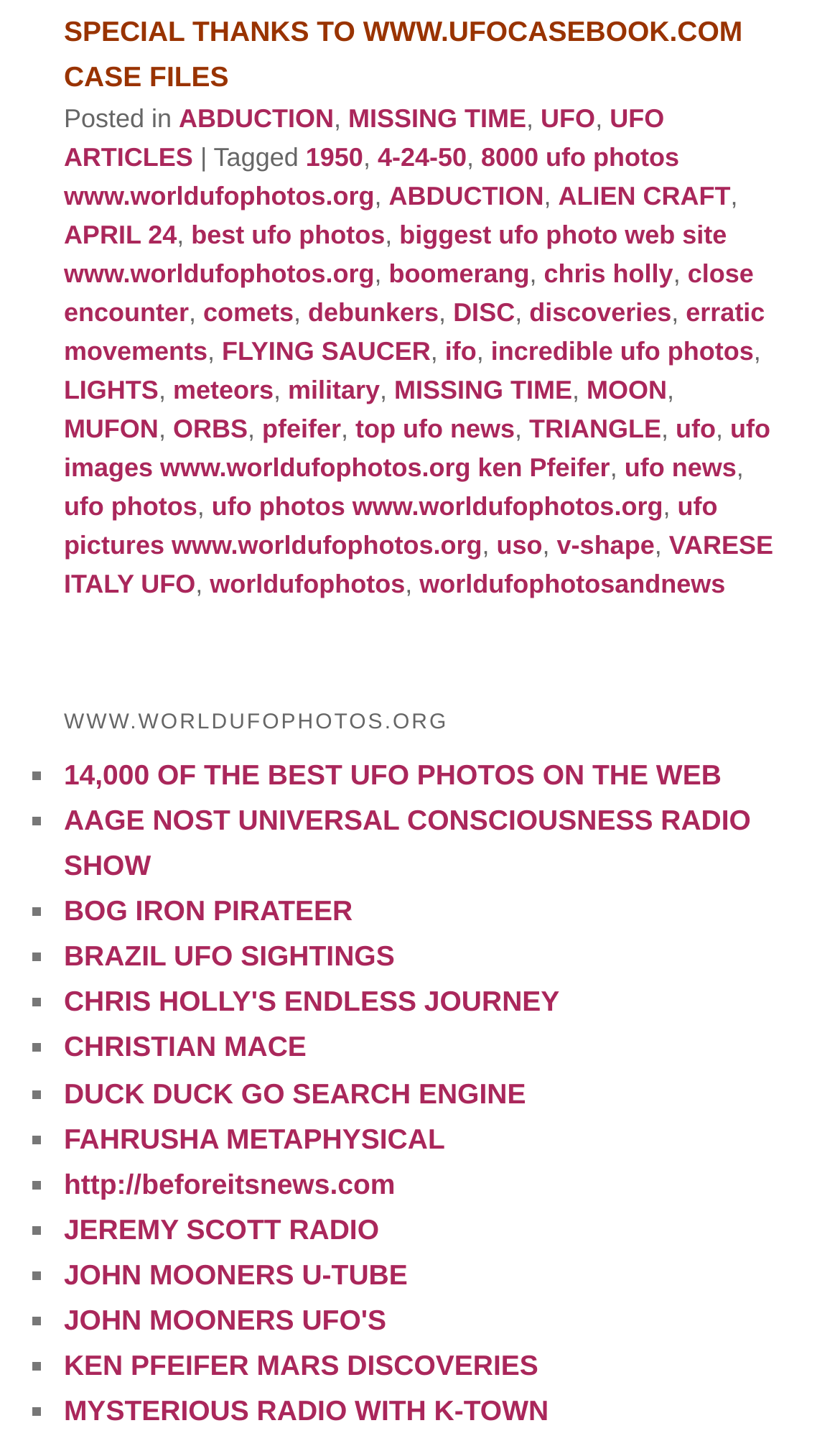Determine the bounding box coordinates of the clickable region to follow the instruction: "Explore UFO ARTICLES".

[0.076, 0.072, 0.791, 0.12]